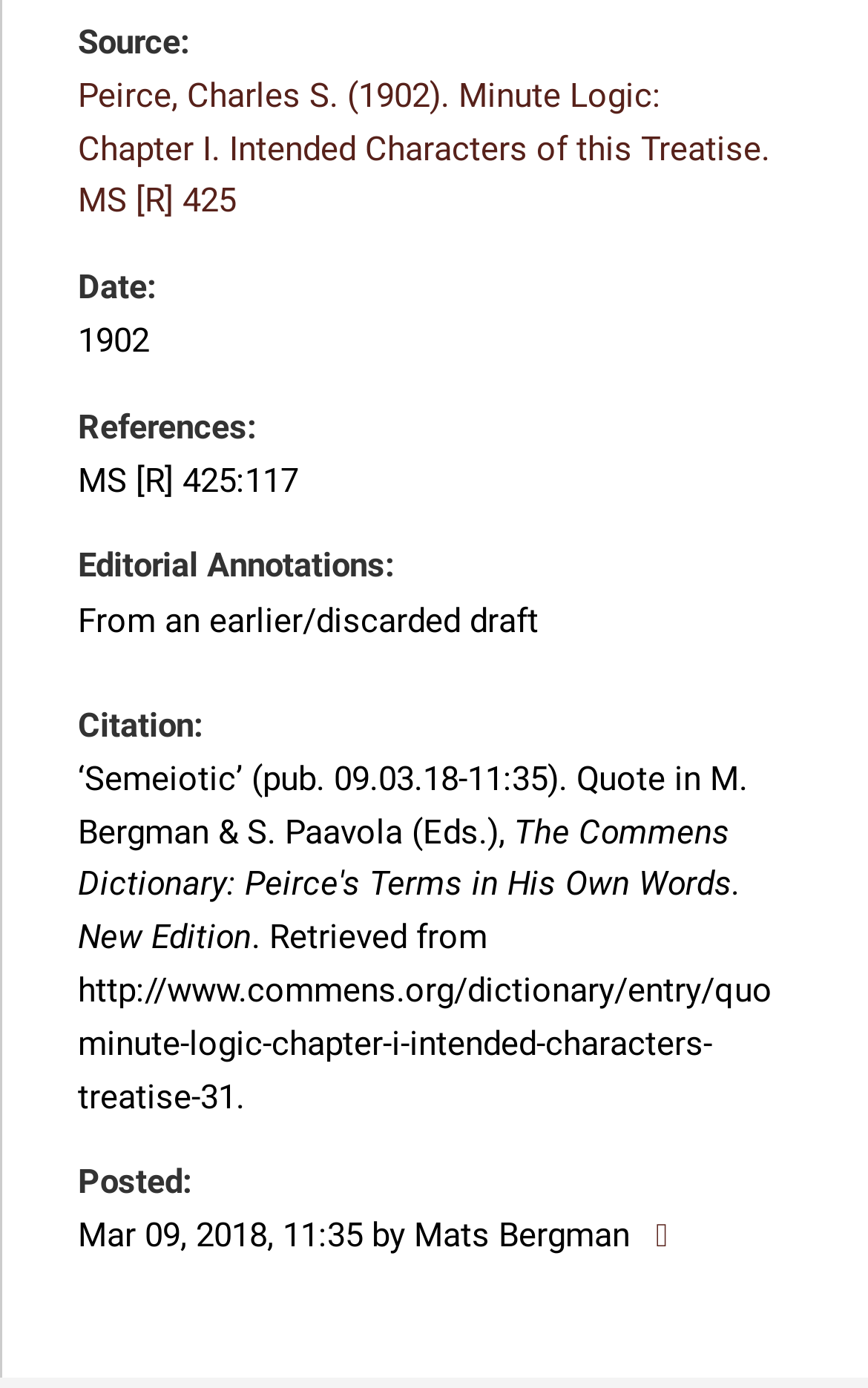Answer the question using only one word or a concise phrase: What is the title of the referenced treatise?

Minute Logic